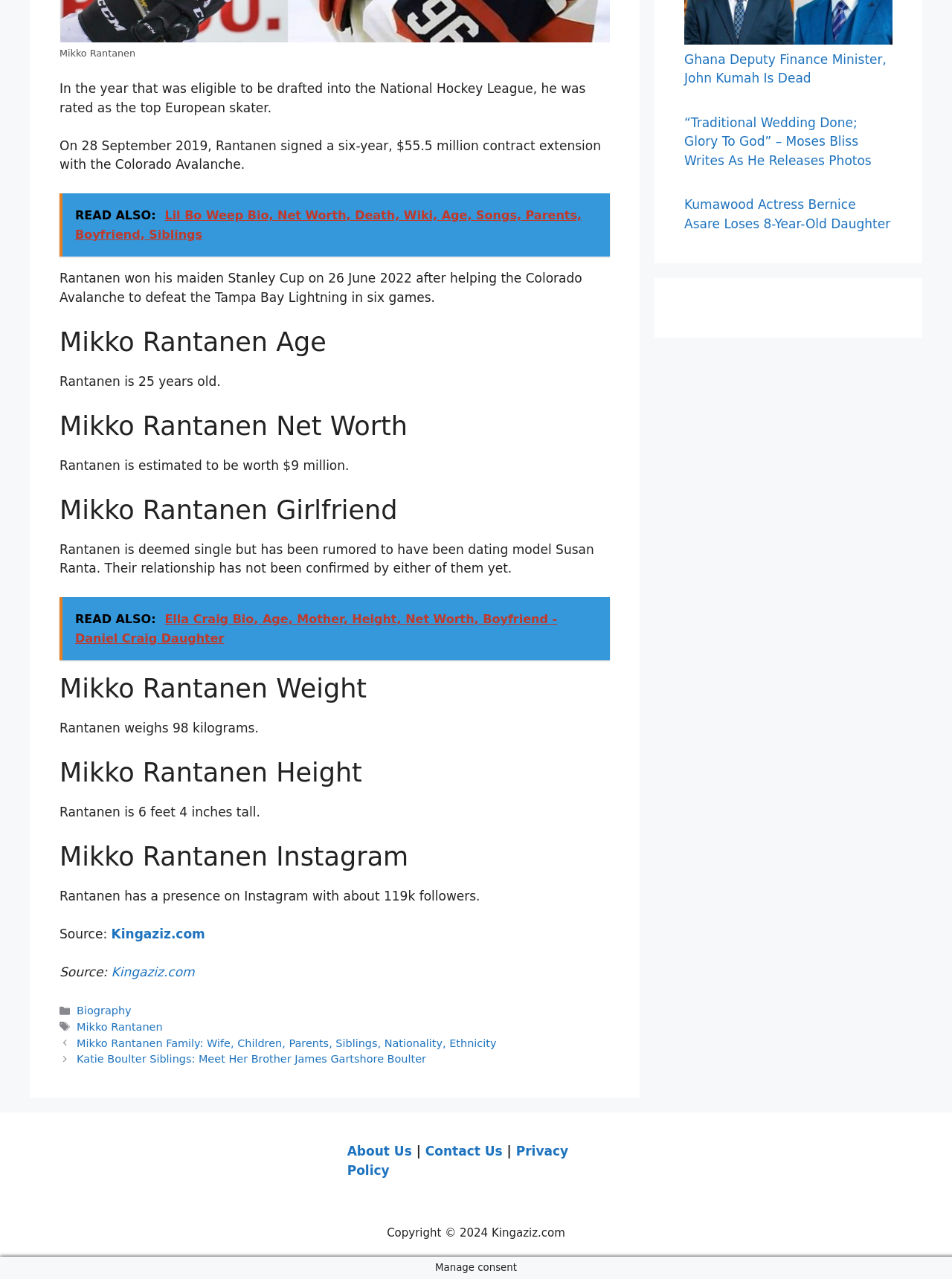Determine the bounding box coordinates of the UI element described below. Use the format (top-left x, top-left y, bottom-right x, bottom-right y) with floating point numbers between 0 and 1: Kingaziz.com

[0.117, 0.754, 0.204, 0.766]